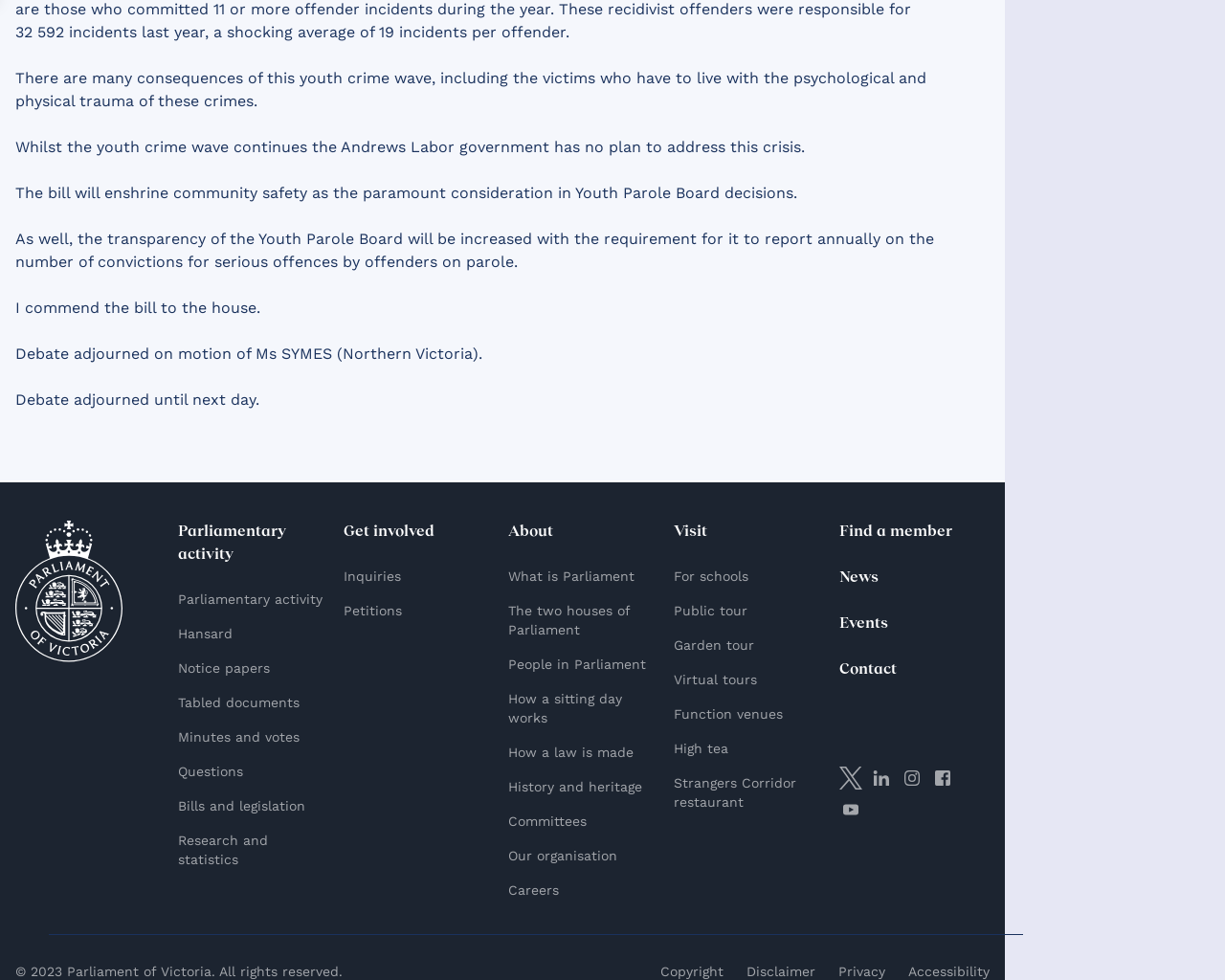Use one word or a short phrase to answer the question provided: 
What is the purpose of the Youth Parole Board?

Community safety